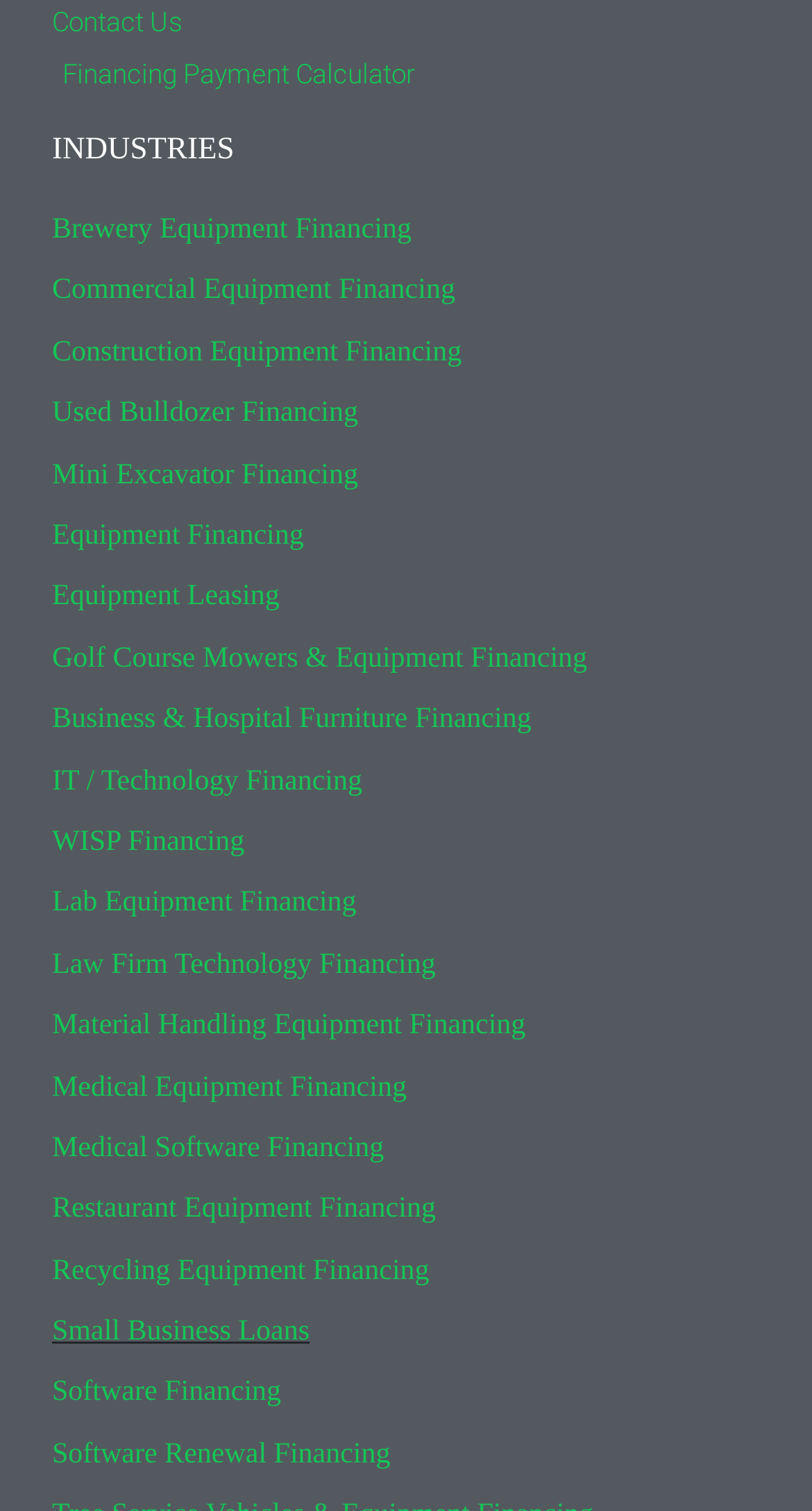Determine the bounding box coordinates for the element that should be clicked to follow this instruction: "Learn about 'Brewery Equipment Financing'". The coordinates should be given as four float numbers between 0 and 1, in the format [left, top, right, bottom].

[0.064, 0.138, 0.936, 0.167]